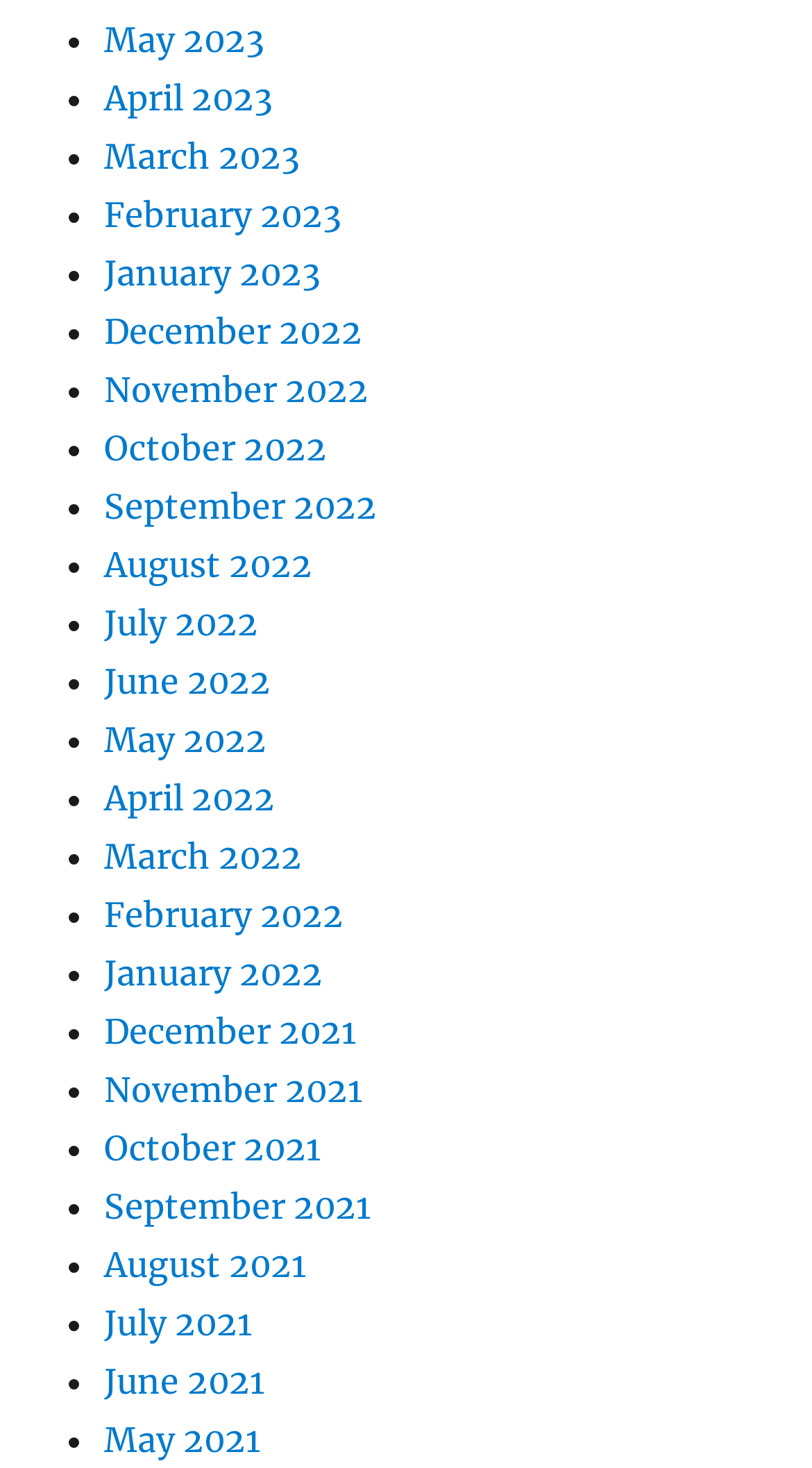Provide a single word or phrase to answer the given question: 
What is the earliest month listed?

May 2021